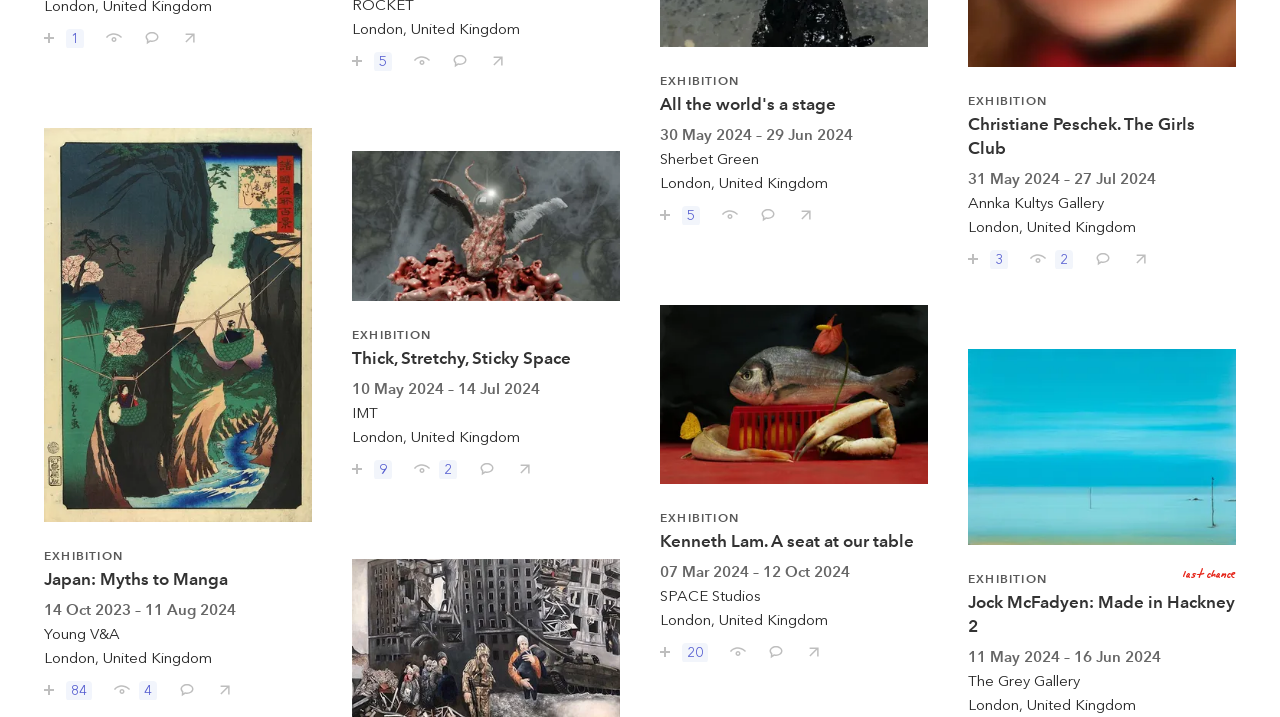Please identify the bounding box coordinates of the element that needs to be clicked to execute the following command: "Share Cedric Christie : Oblivious To Your Own Career with your friends". Provide the bounding box using four float numbers between 0 and 1, formatted as [left, top, right, bottom].

[0.373, 0.057, 0.395, 0.098]